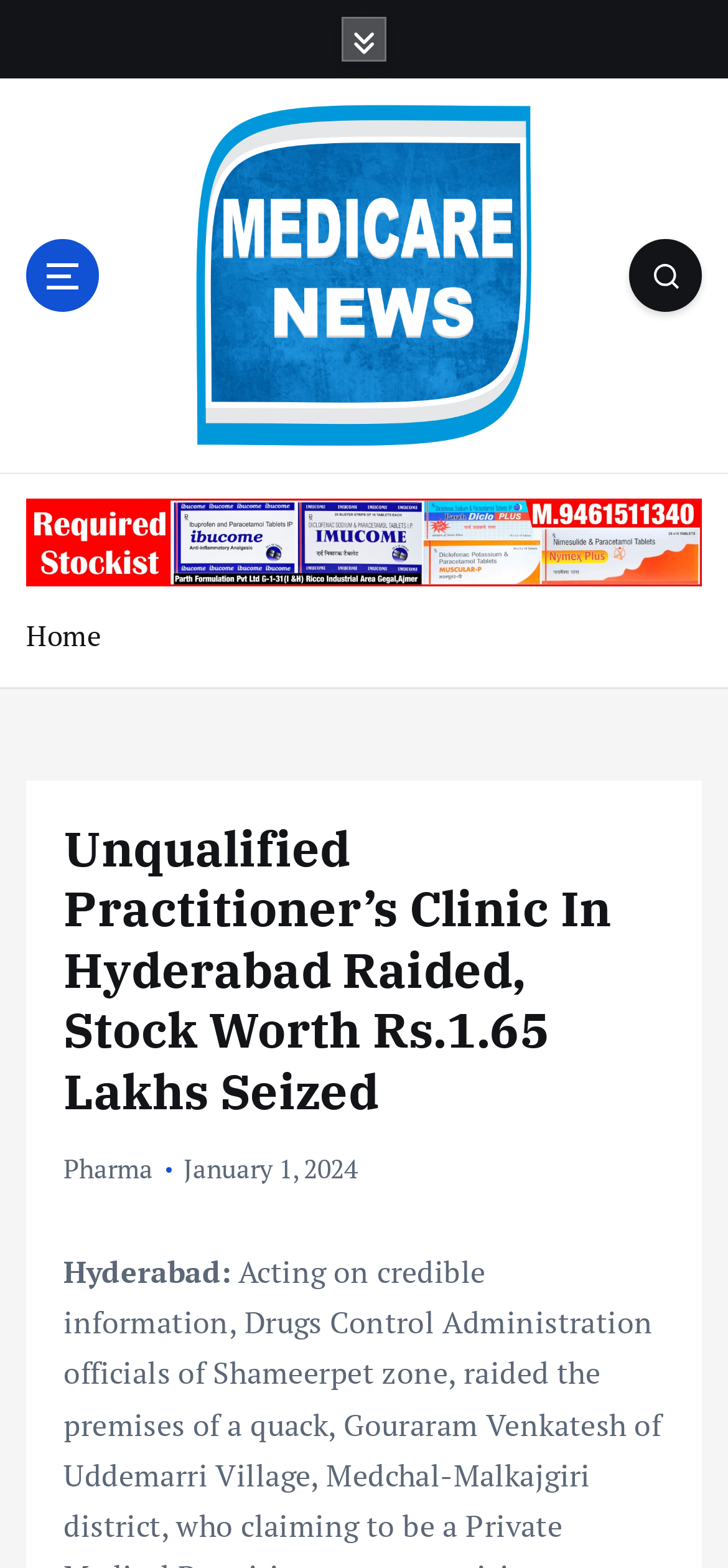What is the profession of Gouraram Venkatesh?
Provide an in-depth and detailed answer to the question.

The webpage text 'raided the premises of a quack, Gouraram Venkatesh...' implies that Gouraram Venkatesh is a quack, which is an unqualified medical practitioner.